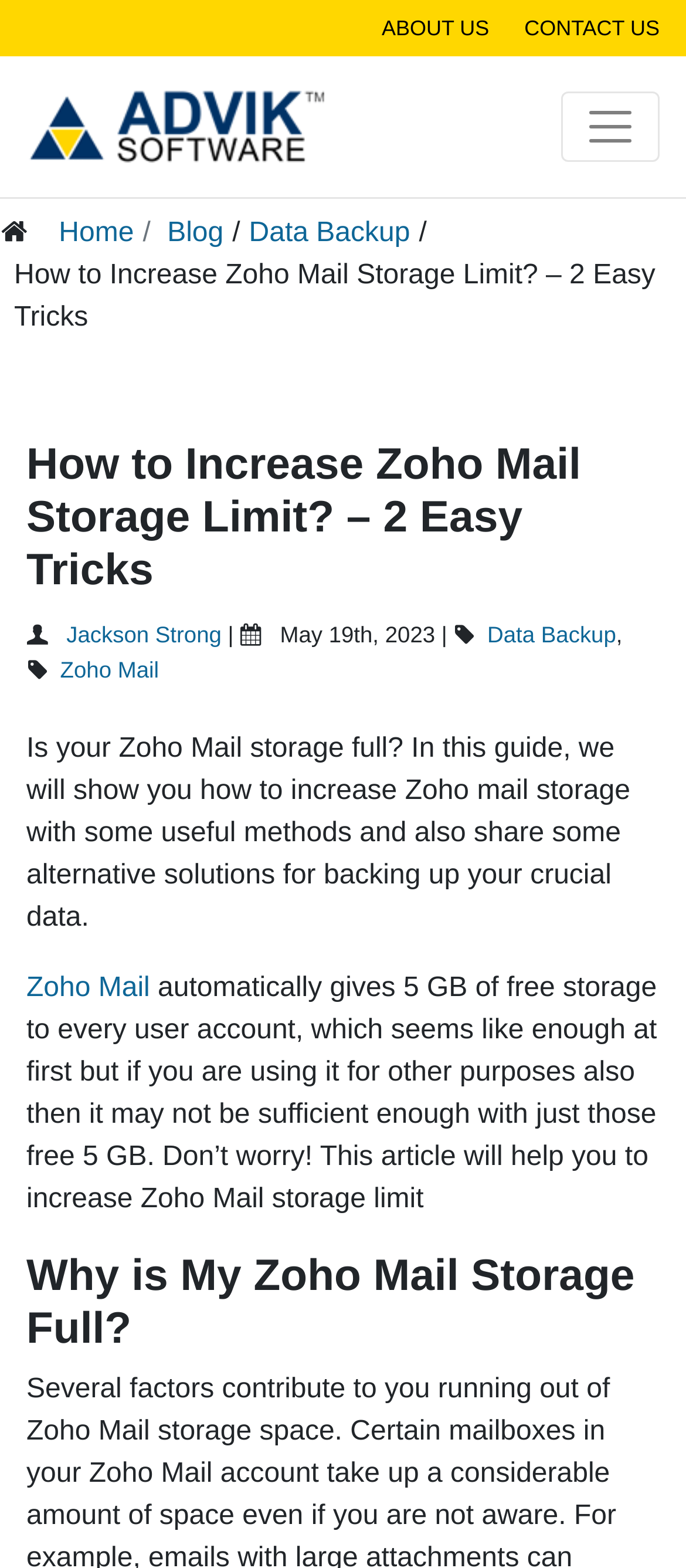Determine the bounding box coordinates for the region that must be clicked to execute the following instruction: "Click on the Zoho Mail link".

[0.088, 0.418, 0.232, 0.435]